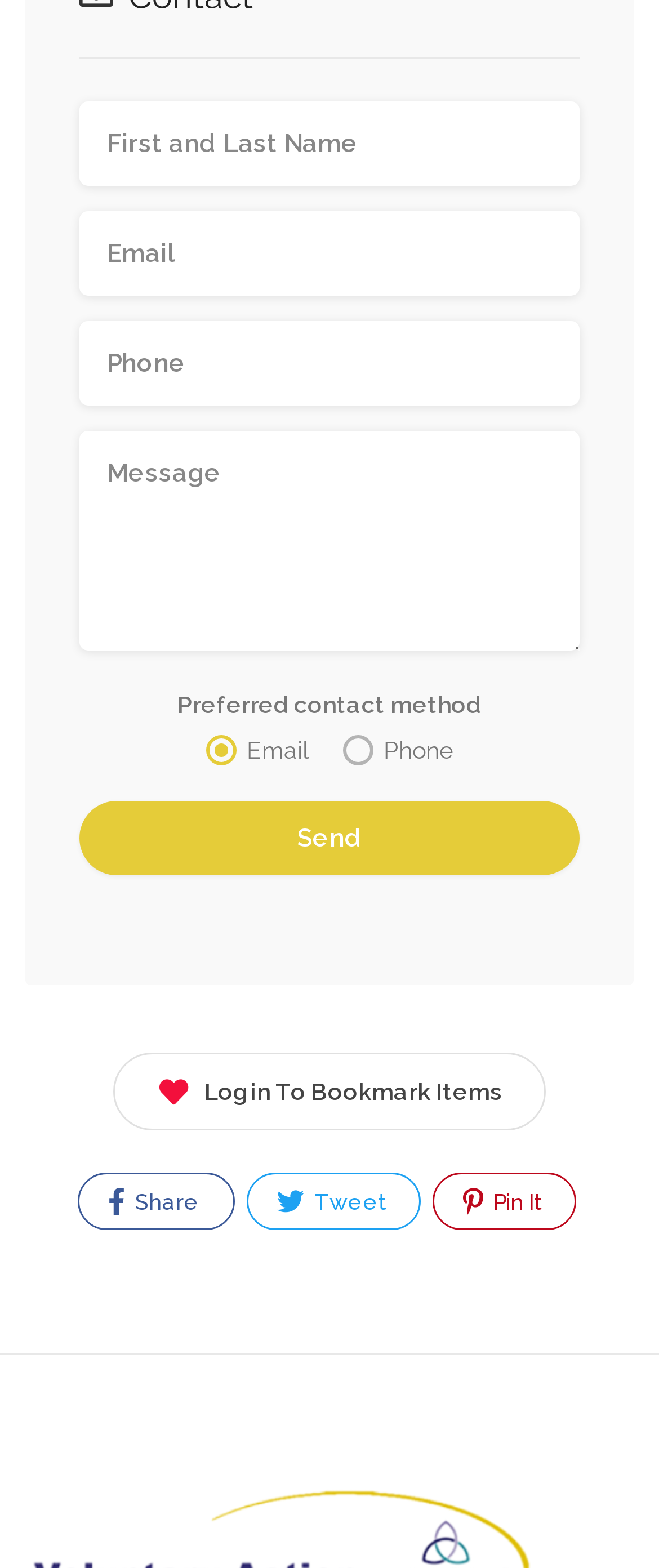Find the bounding box of the element with the following description: "name="your-name" placeholder="First and Last Name"". The coordinates must be four float numbers between 0 and 1, formatted as [left, top, right, bottom].

[0.121, 0.065, 0.879, 0.119]